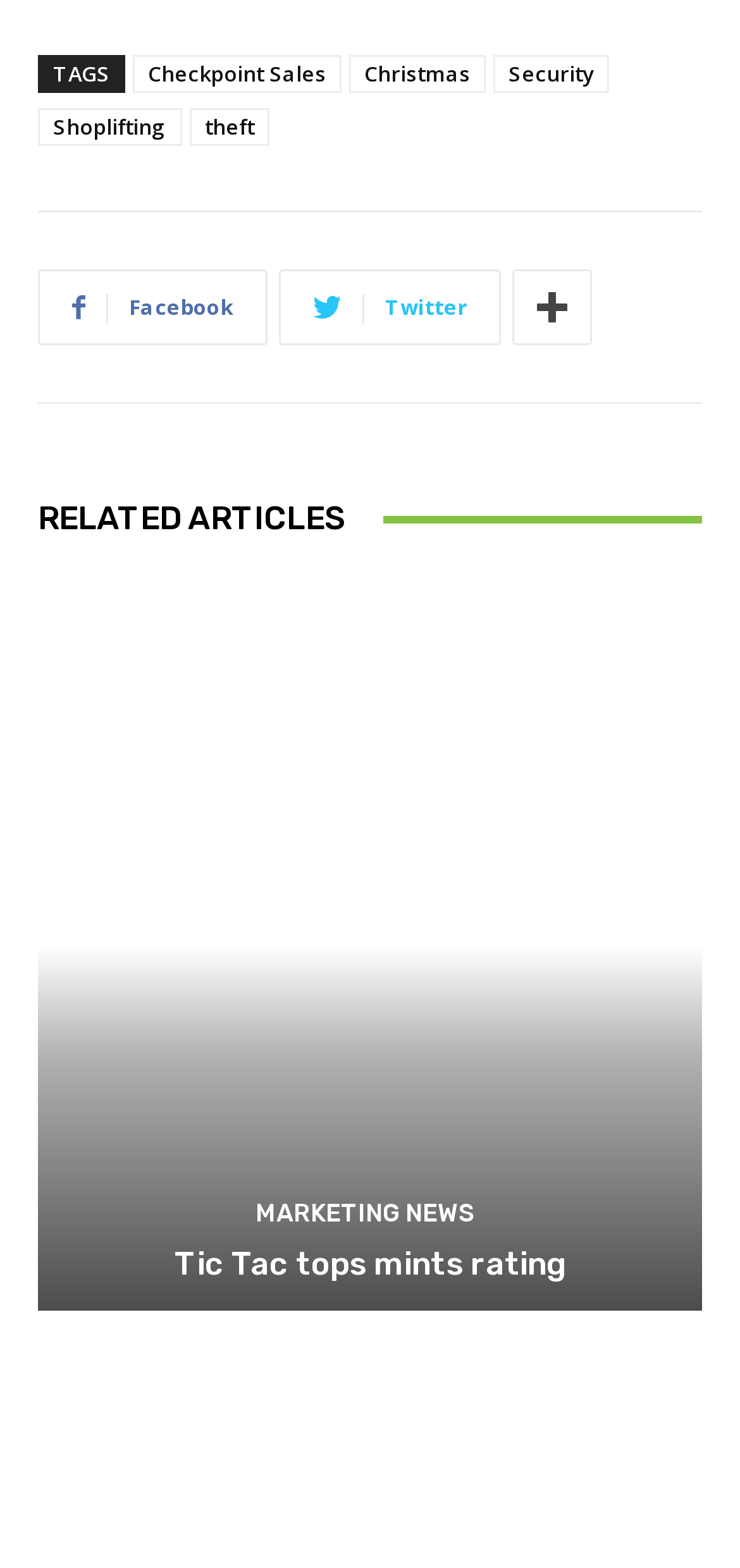Calculate the bounding box coordinates for the UI element based on the following description: "title="Tic Tac tops mints rating"". Ensure the coordinates are four float numbers between 0 and 1, i.e., [left, top, right, bottom].

[0.051, 0.37, 0.949, 0.836]